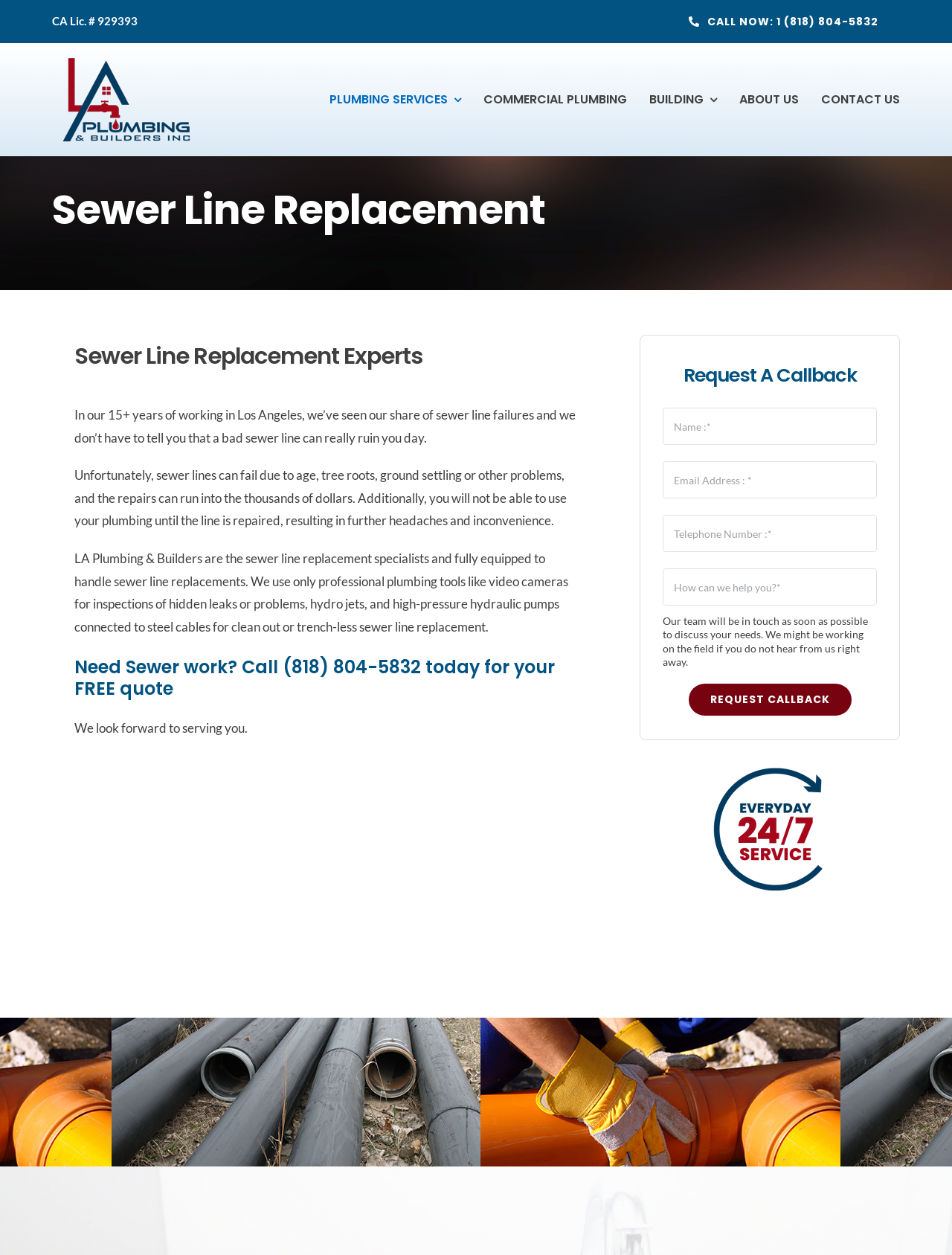Can you provide the bounding box coordinates for the element that should be clicked to implement the instruction: "Request a callback"?

[0.723, 0.545, 0.894, 0.57]